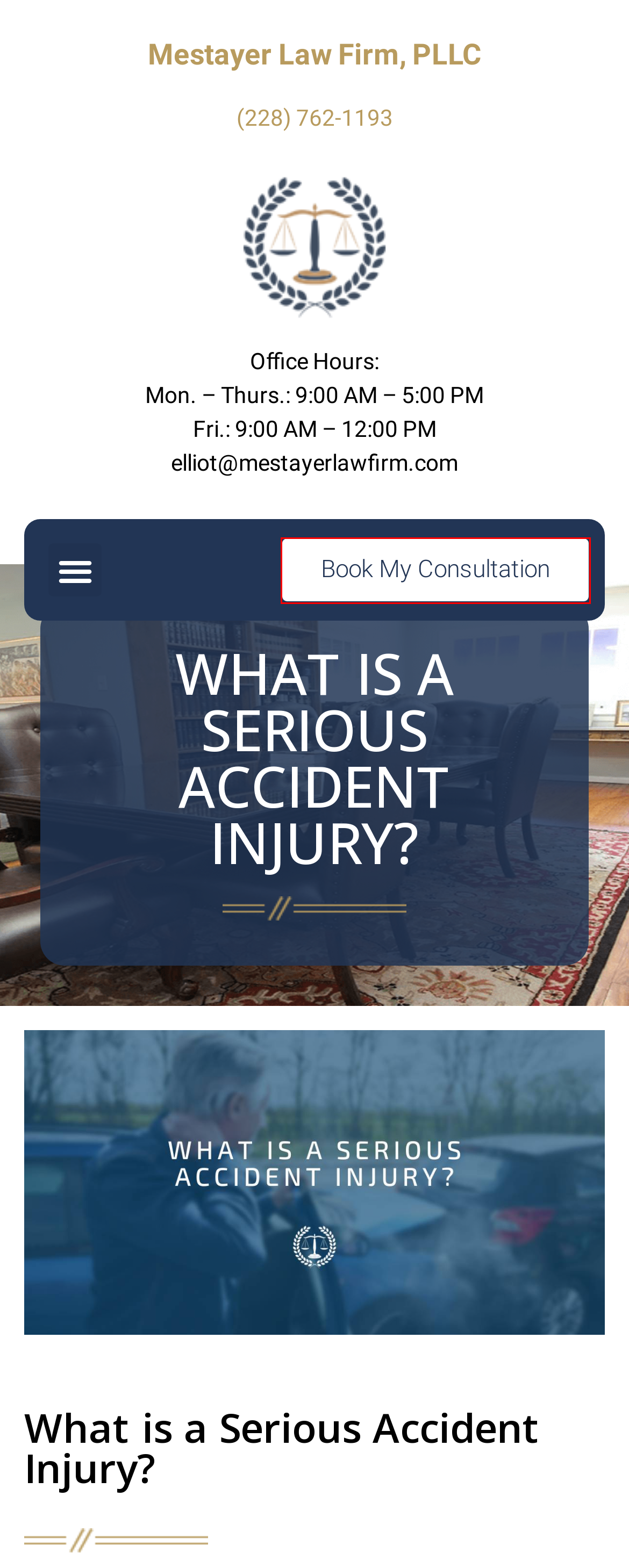You are given a screenshot depicting a webpage with a red bounding box around a UI element. Select the description that best corresponds to the new webpage after clicking the selected element. Here are the choices:
A. Probate and Estate Attorney in Pascagoula, MS | Mestayer Law Firm, PLLC
B. Southern View Media | Digital Marketing and Creative Agency
C. Get In Touch With a Probate Attorney in Pascagoula | Mestayer
D. Estate Planning in Pascagoula, MS | Mestayer Law Firm, PLLC
E. About Our Expert Probate Attorney | Mestayer Law Firm
F. Family Law Attorney in Pascagoula, MS | Mestayer Law Firm, PLLC
G. Will Contests in Pascagoula, MS | Mestayer Law Firm, PLLC
H. Pascagoula, MS | Mestayer Law Firm, PLLC

C